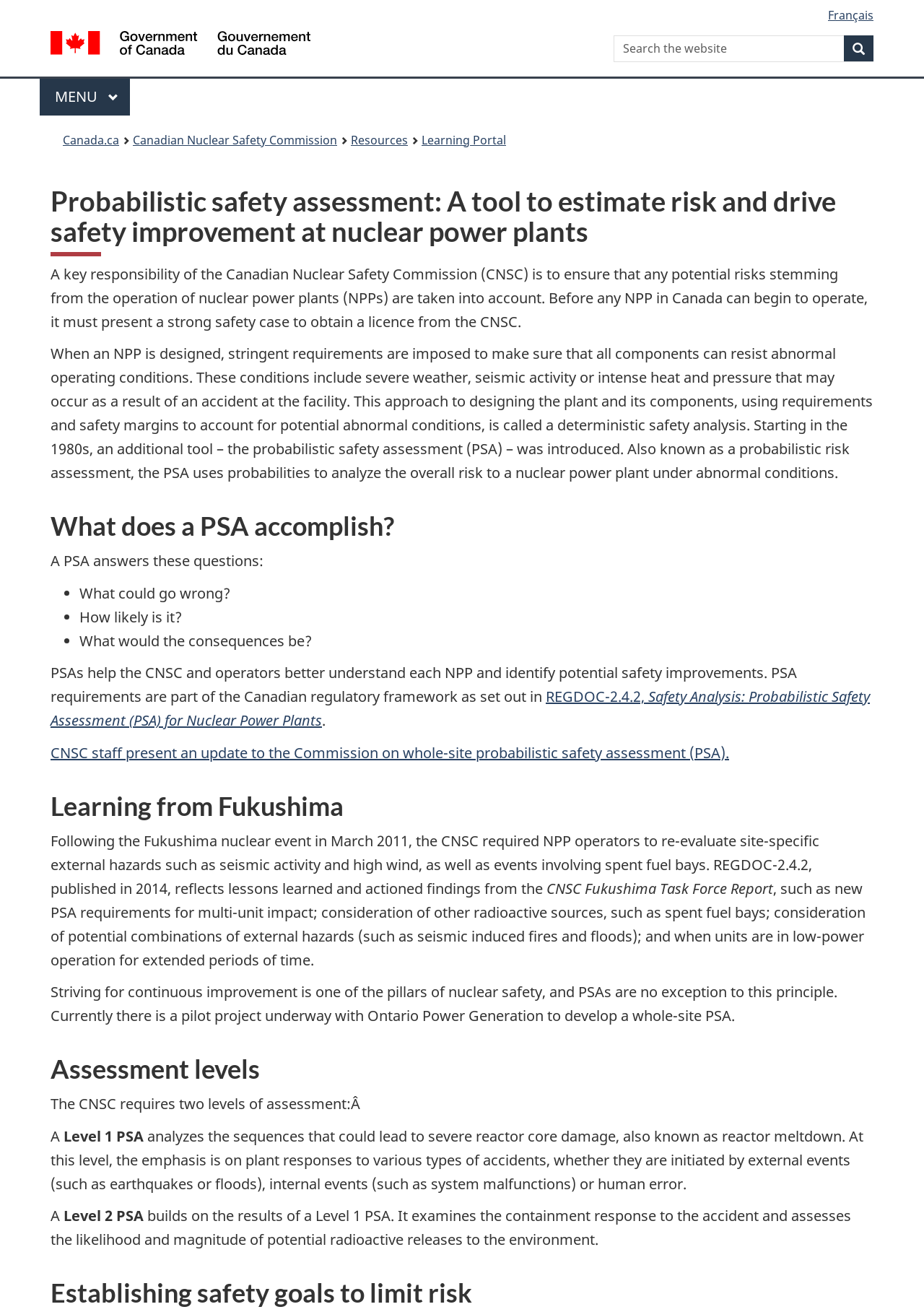Please find and report the primary heading text from the webpage.

Probabilistic safety assessment: A tool to estimate risk and drive safety improvement at nuclear power plants